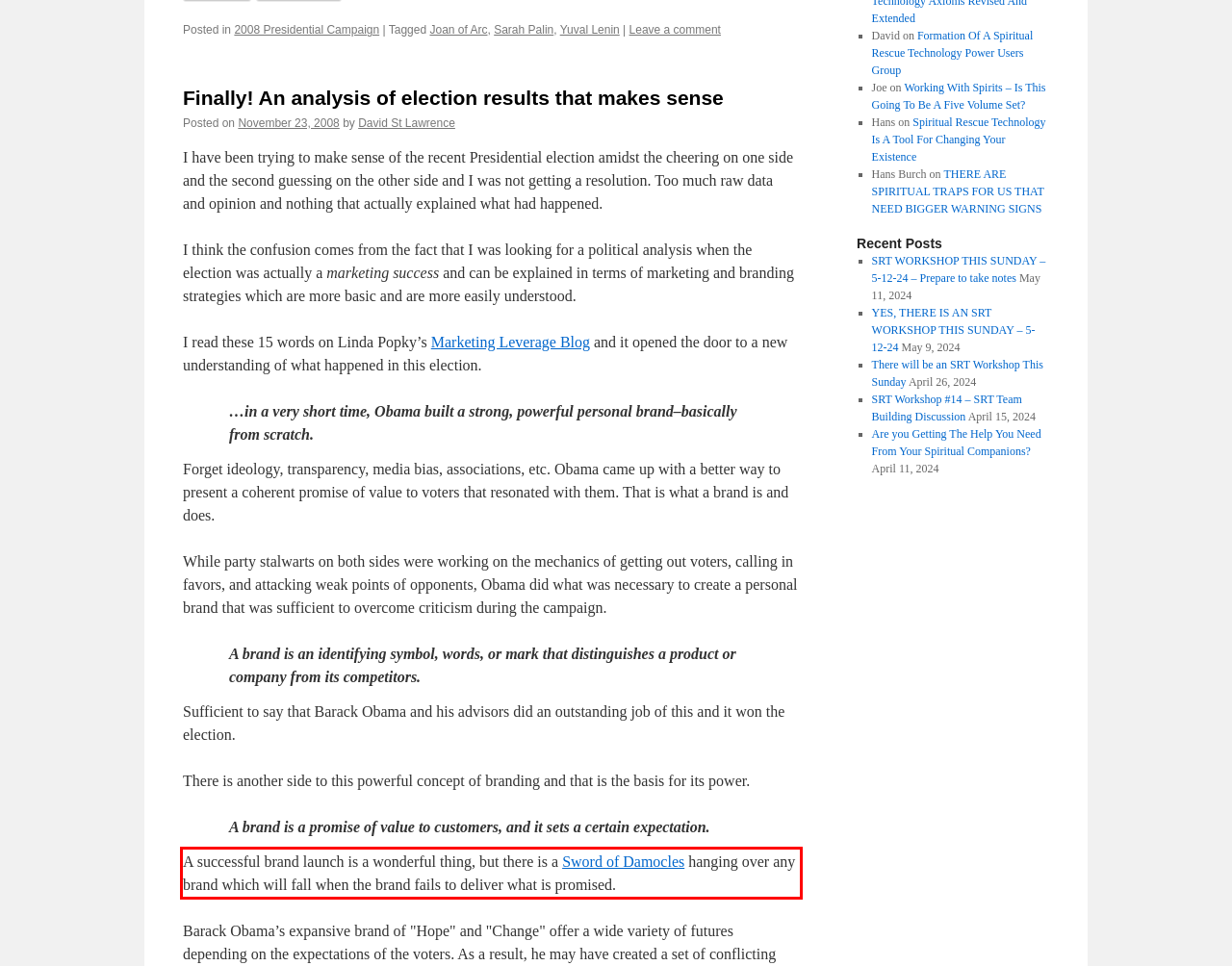Please perform OCR on the text content within the red bounding box that is highlighted in the provided webpage screenshot.

A successful brand launch is a wonderful thing, but there is a Sword of Damocles hanging over any brand which will fall when the brand fails to deliver what is promised.